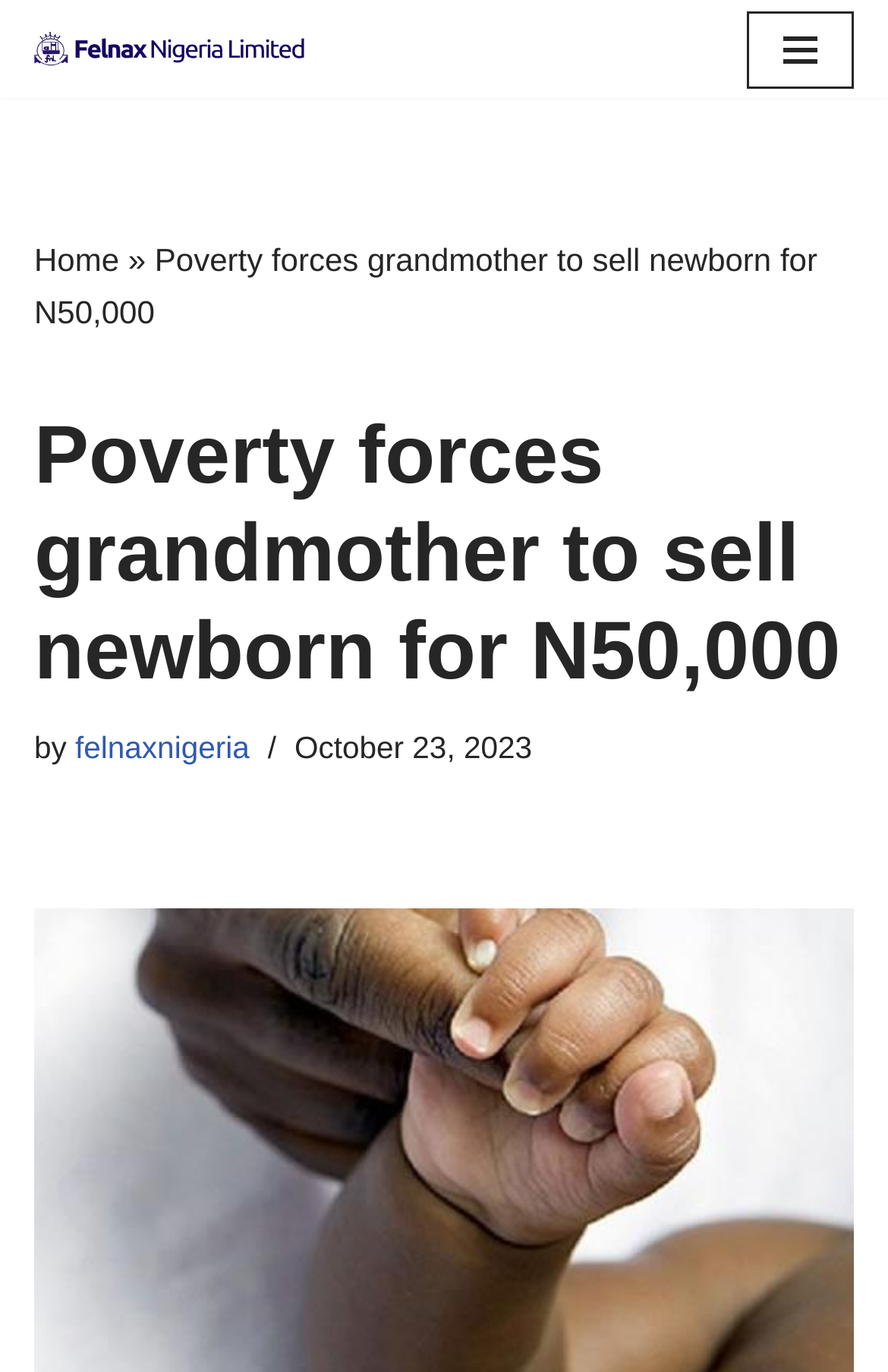Use a single word or phrase to answer this question: 
Who is the author of the article?

felnaxnigeria